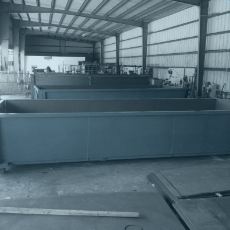Utilize the information from the image to answer the question in detail:
What is the material of the dumpsters?

The caption states that the dumpsters are metallic, which suggests that they are made of metal.